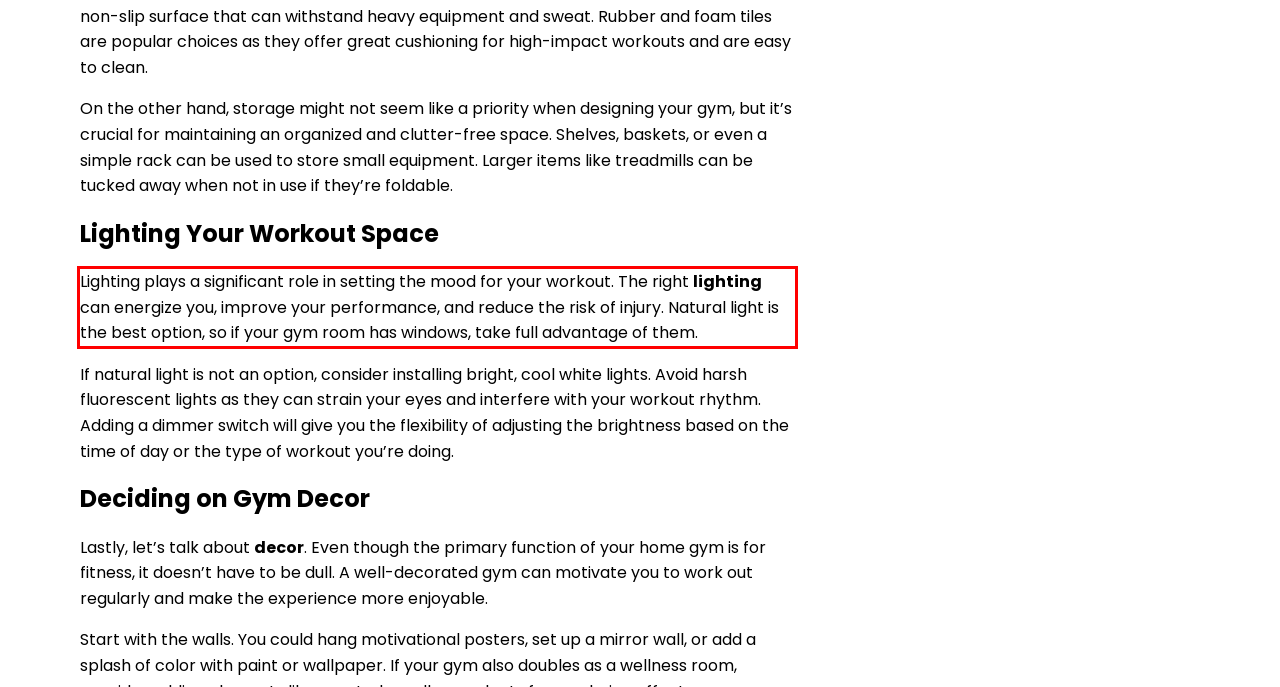Please perform OCR on the text content within the red bounding box that is highlighted in the provided webpage screenshot.

Lighting plays a significant role in setting the mood for your workout. The right lighting can energize you, improve your performance, and reduce the risk of injury. Natural light is the best option, so if your gym room has windows, take full advantage of them.